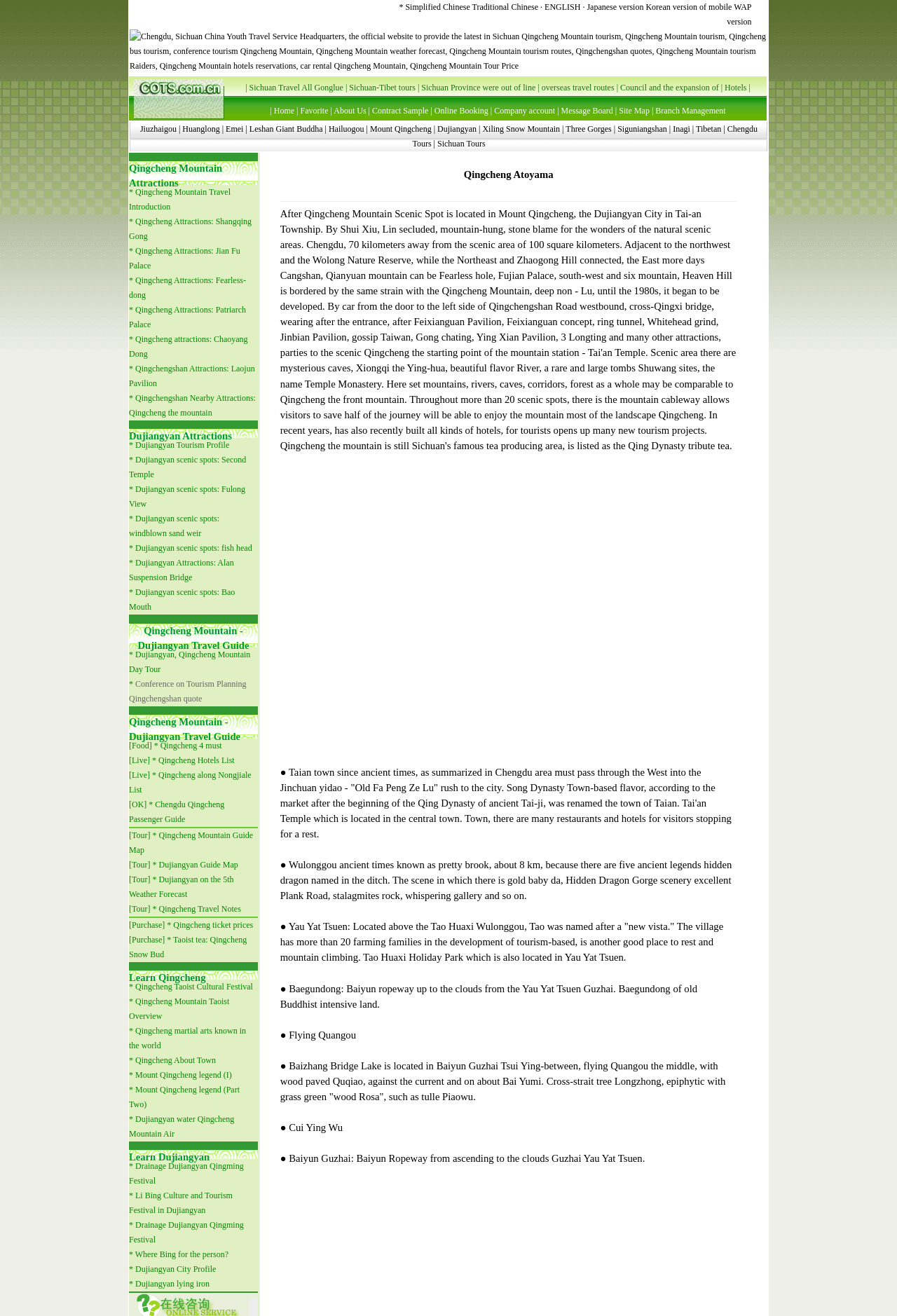Identify the bounding box coordinates for the UI element mentioned here: "Dujiangyan scenic spots: Bao Mouth". Provide the coordinates as four float values between 0 and 1, i.e., [left, top, right, bottom].

[0.144, 0.446, 0.262, 0.465]